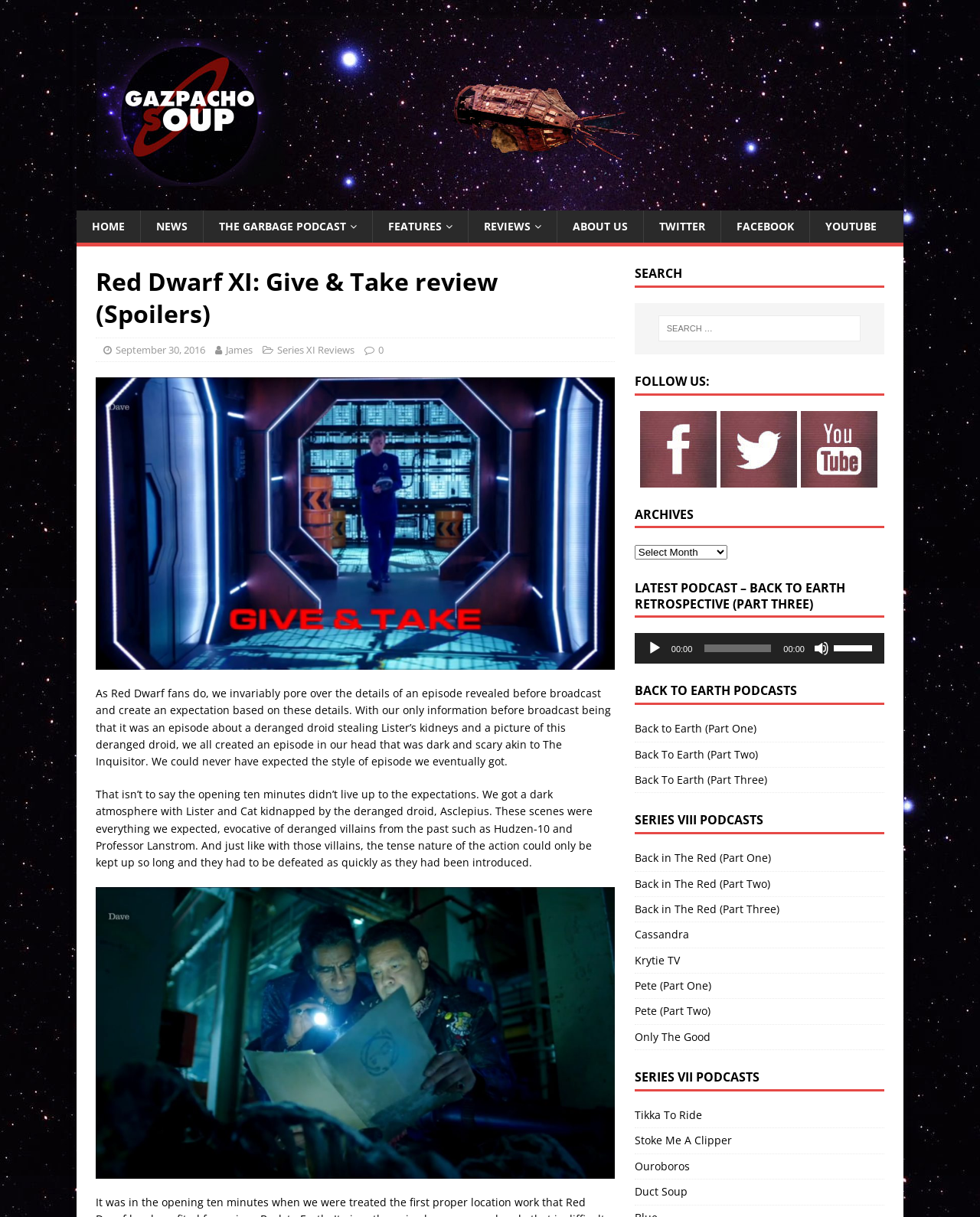Can you find the bounding box coordinates for the element that needs to be clicked to execute this instruction: "Search for something"? The coordinates should be given as four float numbers between 0 and 1, i.e., [left, top, right, bottom].

[0.672, 0.259, 0.878, 0.281]